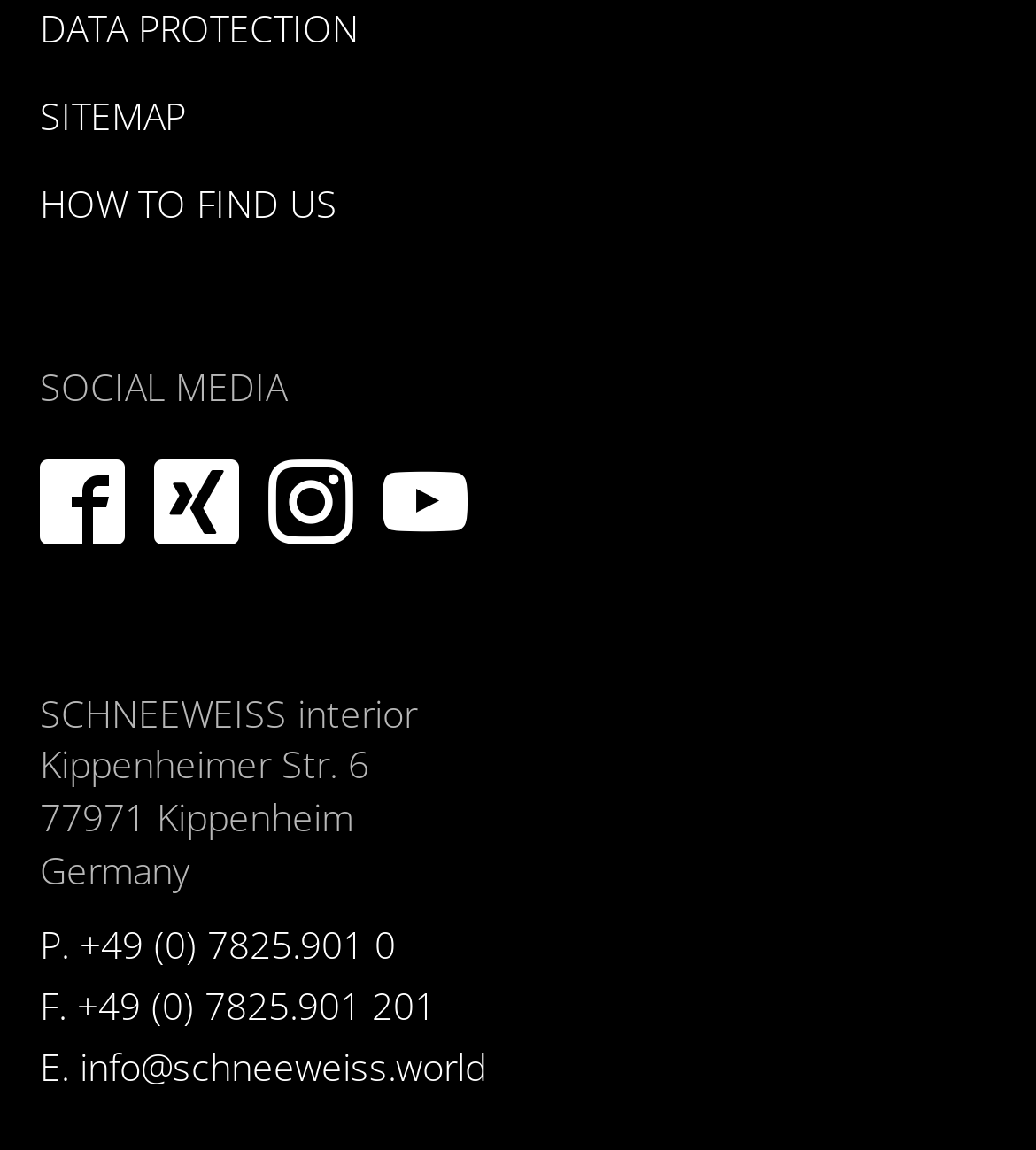How many social media links are available?
Based on the screenshot, give a detailed explanation to answer the question.

The social media links can be found below the 'SOCIAL MEDIA' heading, and there are four links represented by icons '', '', '', and ''.